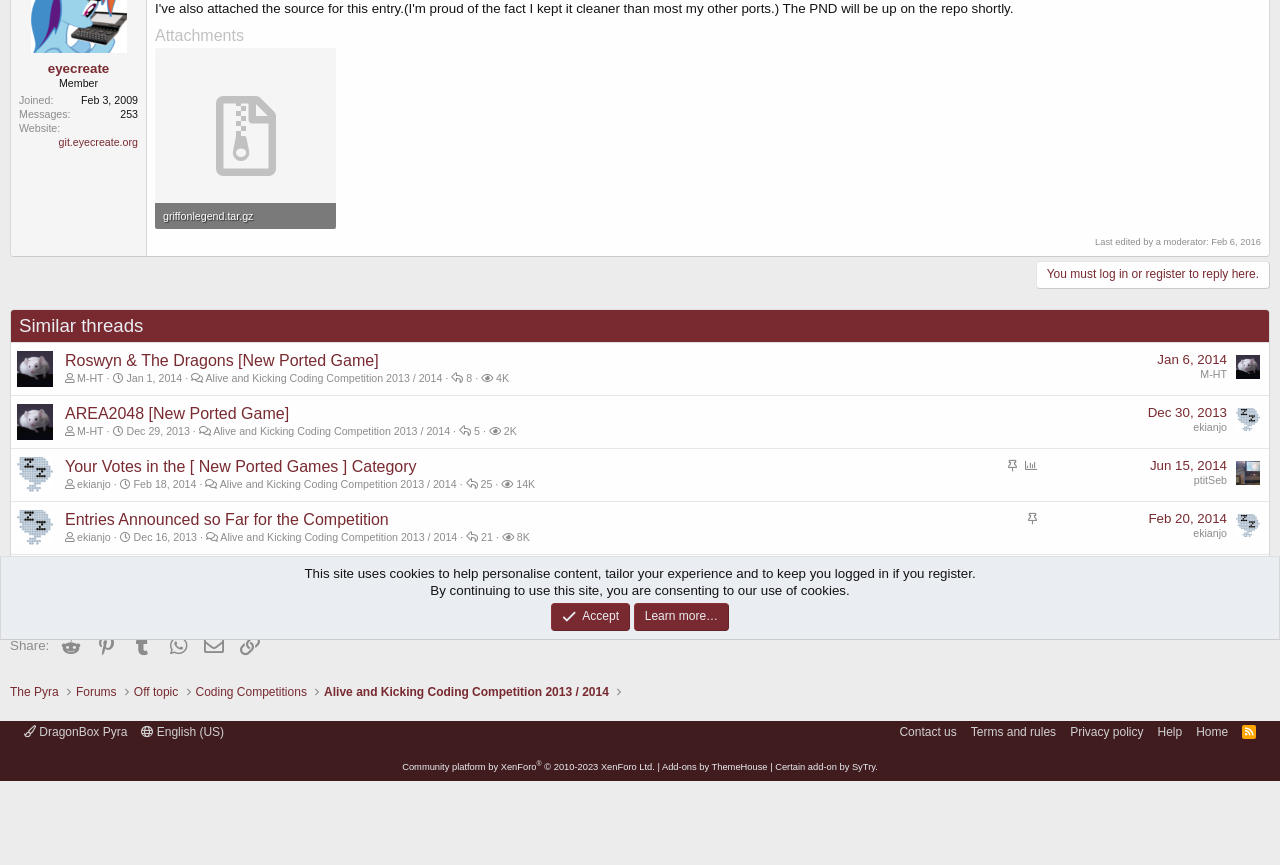Based on the element description Add-ons by ThemeHouse, identify the bounding box of the UI element in the given webpage screenshot. The coordinates should be in the format (top-left x, top-left y, bottom-right x, bottom-right y) and must be between 0 and 1.

[0.517, 0.881, 0.6, 0.892]